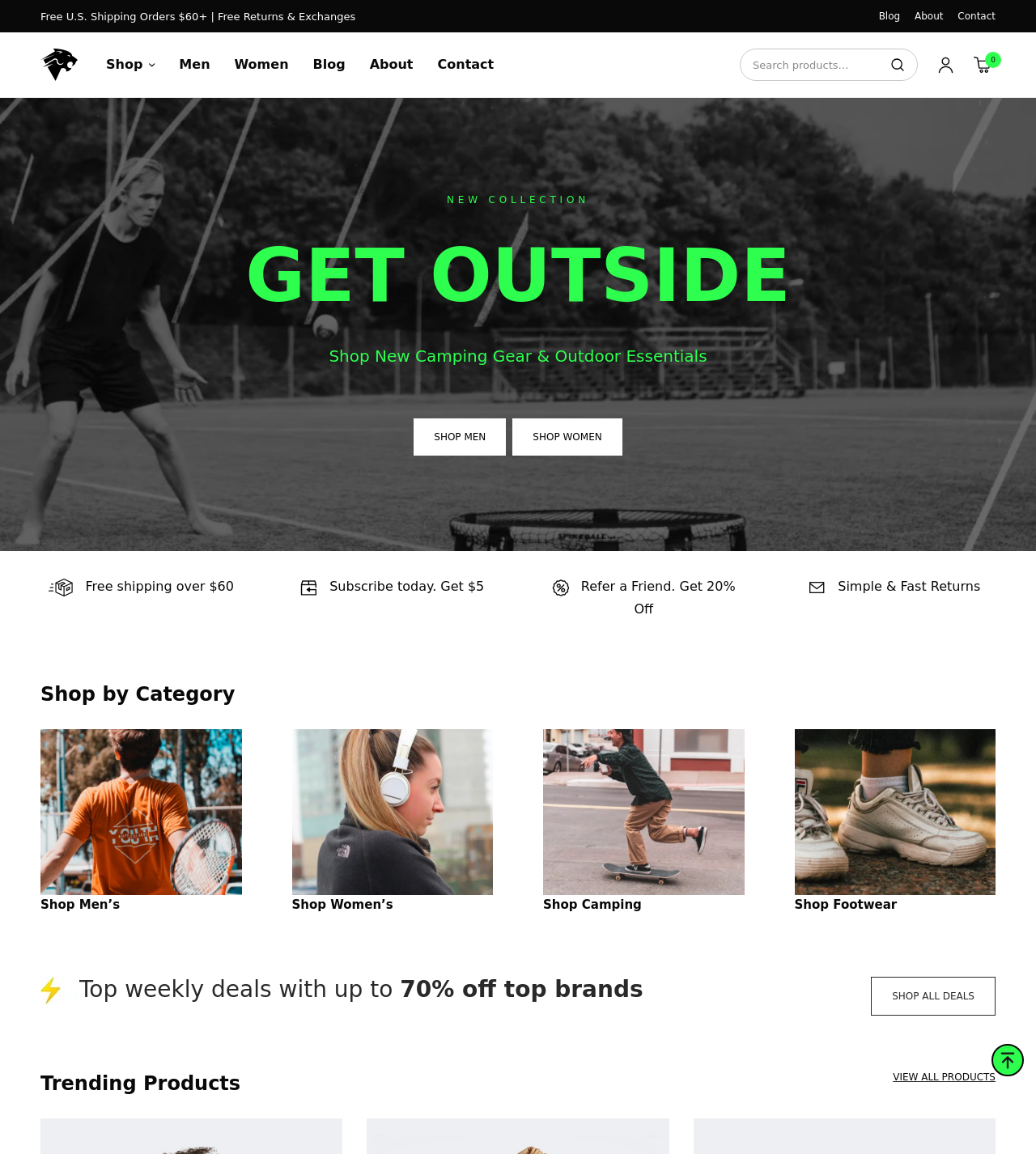What is the purpose of the search bar?
Using the picture, provide a one-word or short phrase answer.

Search products